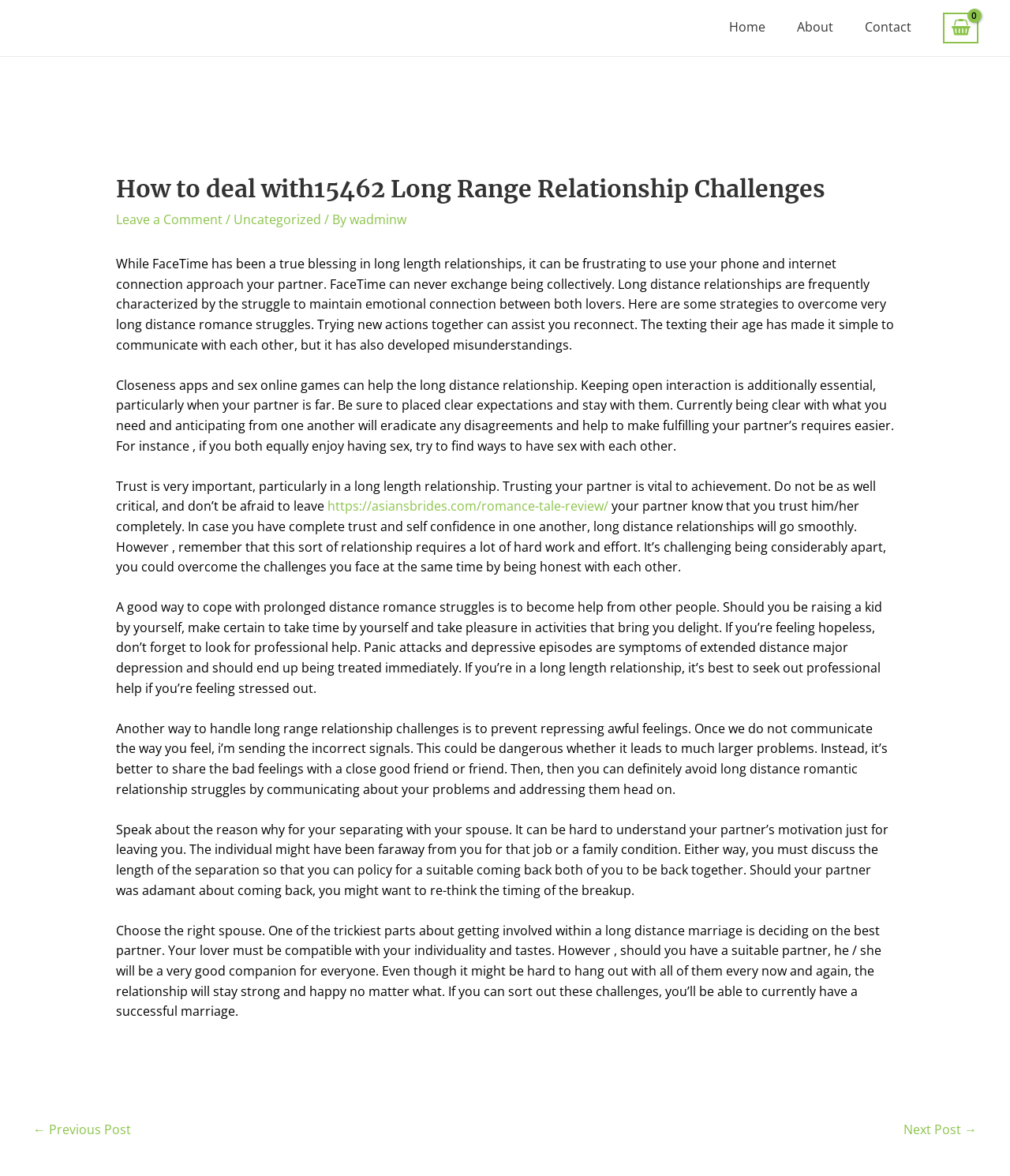Given the content of the image, can you provide a detailed answer to the question?
What is the main topic of this webpage?

Based on the webpage content, I can see that the main topic is about dealing with challenges in long range relationships. The heading 'How to deal with15462 Long Range Relationship Challenges' and the article content discussing strategies to overcome long distance romance struggles suggest that this webpage is focused on providing advice and guidance for people in long range relationships.